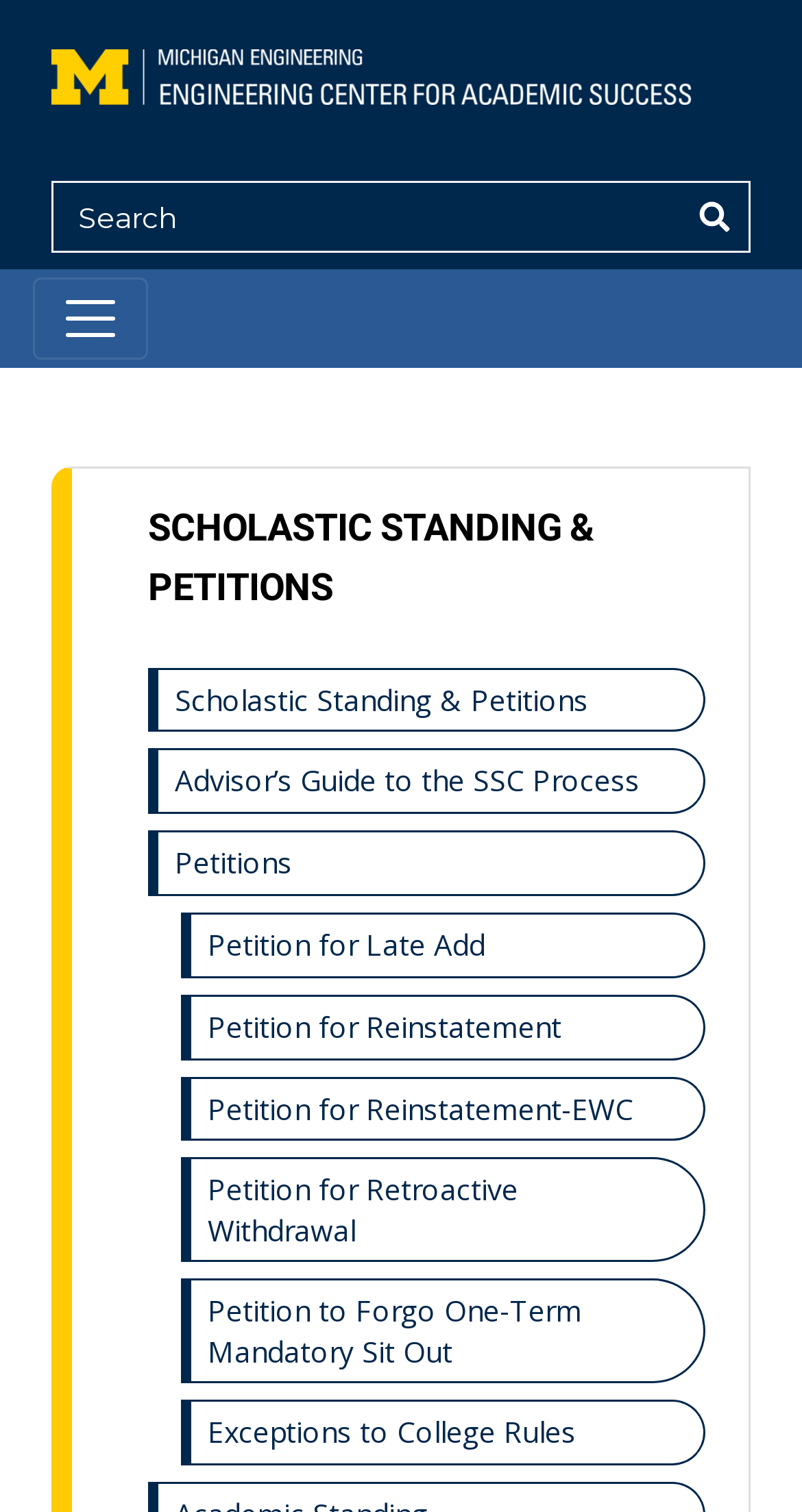Please extract the webpage's main title and generate its text content.

Frequently Asked Questions